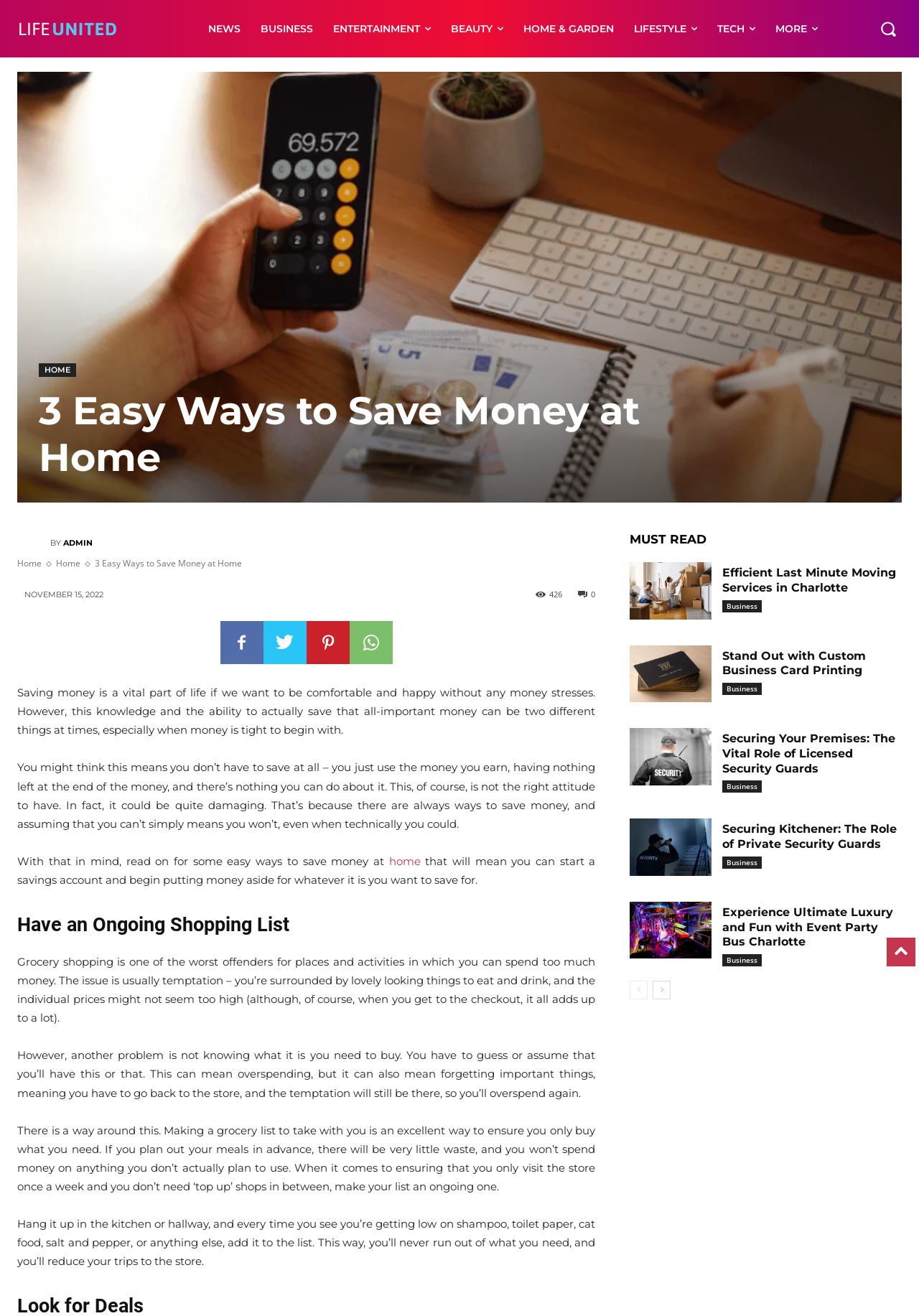Please identify the bounding box coordinates of the area that needs to be clicked to fulfill the following instruction: "Search for something."

[0.951, 0.011, 0.981, 0.032]